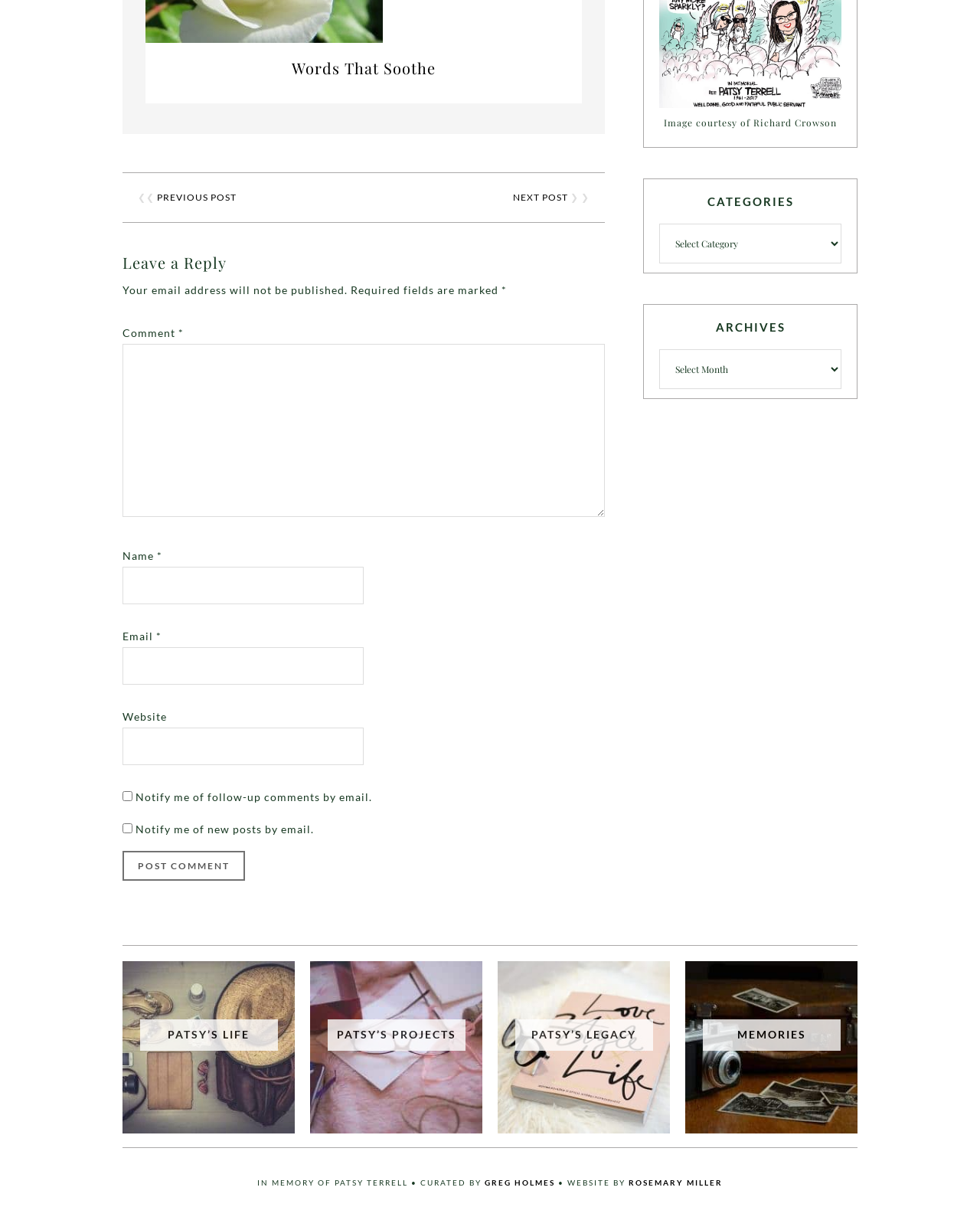Using the webpage screenshot, find the UI element described by Memories. Provide the bounding box coordinates in the format (top-left x, top-left y, bottom-right x, bottom-right y), ensuring all values are floating point numbers between 0 and 1.

[0.752, 0.852, 0.822, 0.863]